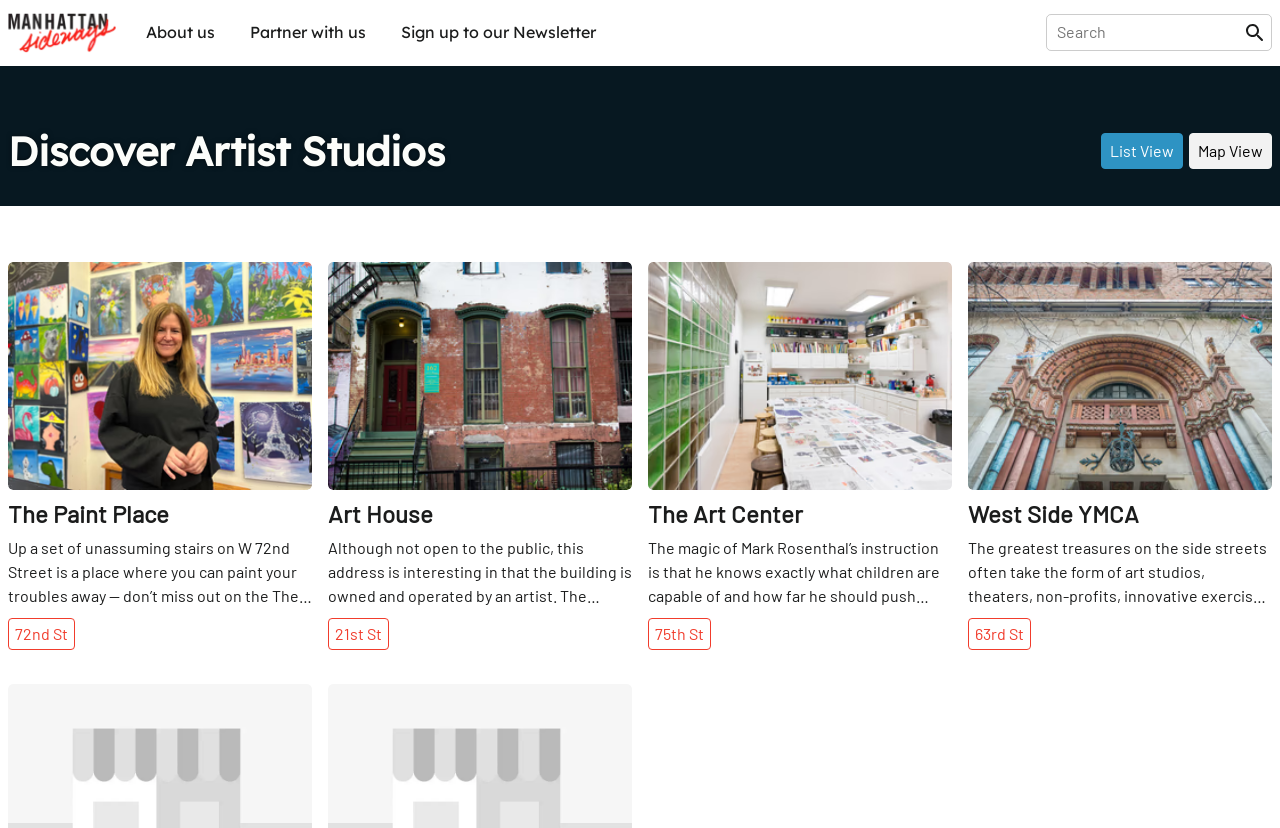Could you highlight the region that needs to be clicked to execute the instruction: "Read about The Paint Place artist studio"?

[0.006, 0.316, 0.244, 0.592]